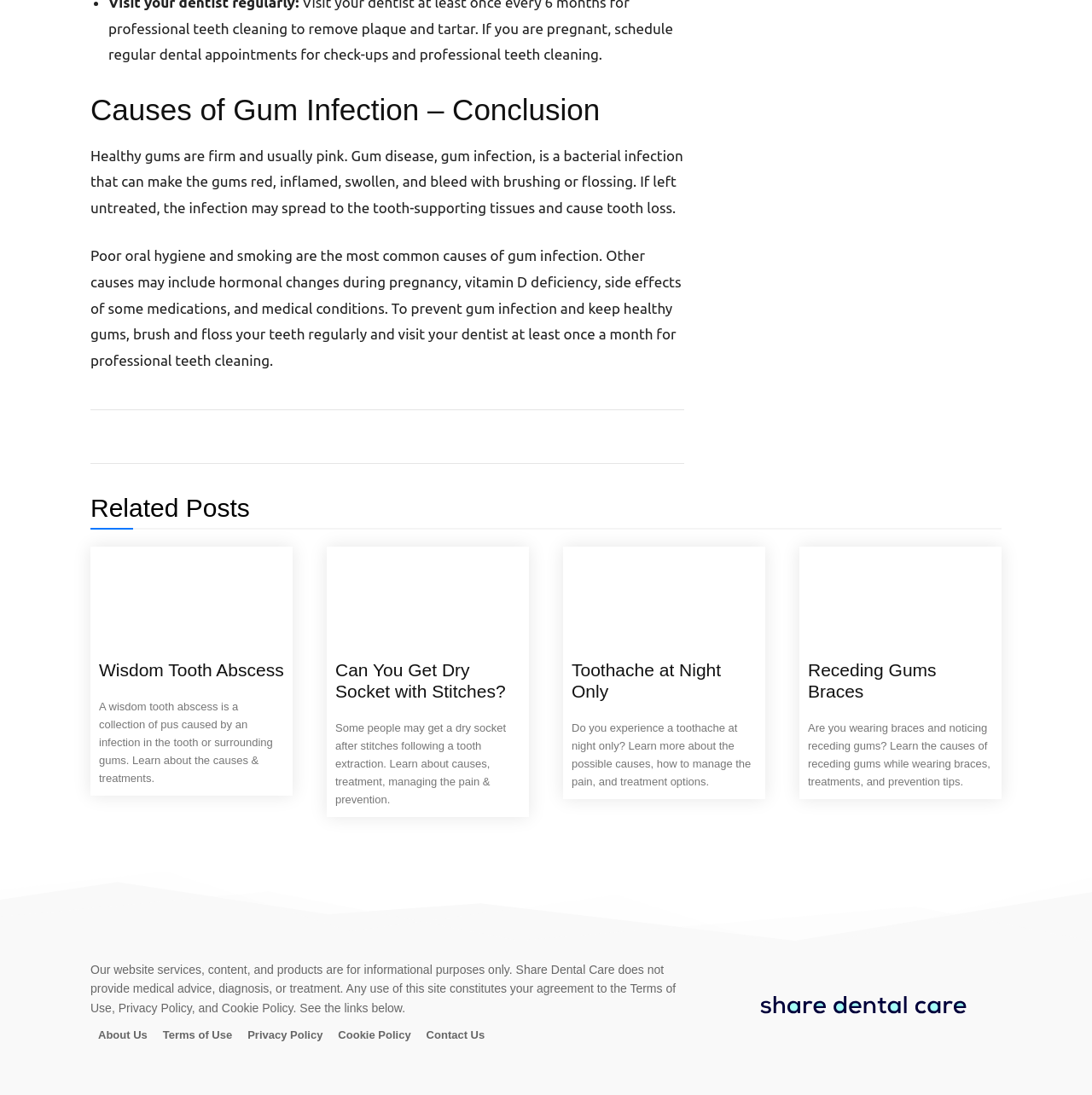Answer the question below in one word or phrase:
How many related posts are available?

4